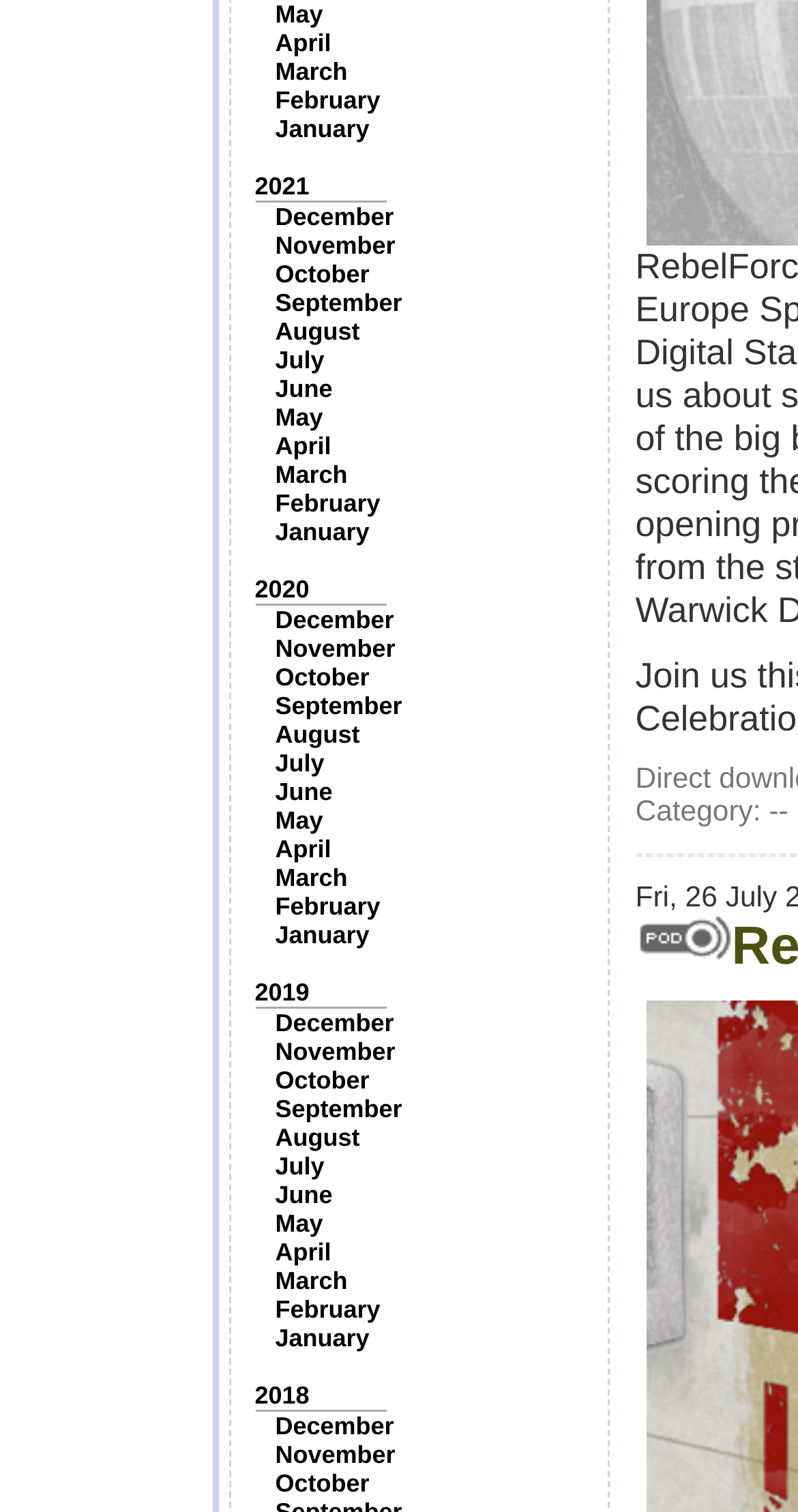Using the information in the image, give a detailed answer to the following question: How many years are listed on the webpage?

By counting the number of year links on the webpage, I found that there are three years listed: 2018, 2019, and 2021.